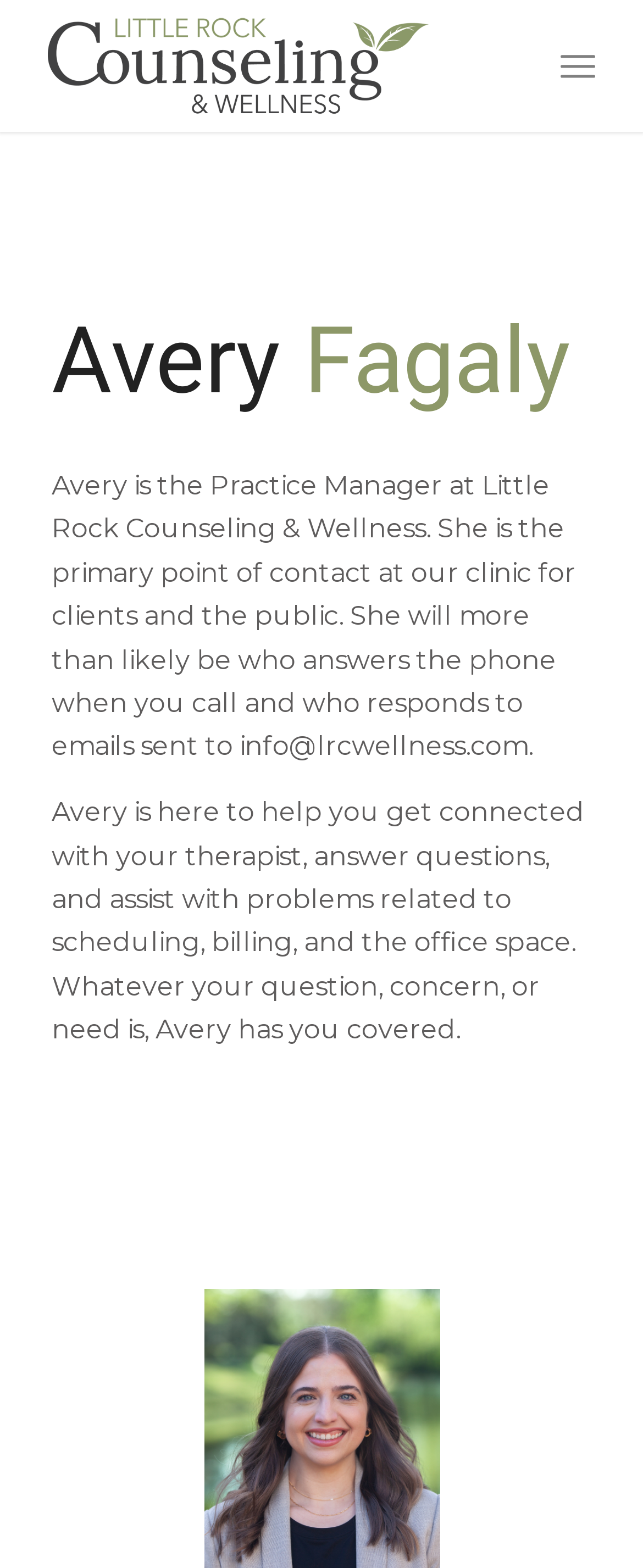Based on what you see in the screenshot, provide a thorough answer to this question: What is Avery's email address?

I found this information by reading the text that mentions Avery responds to emails sent to info@lrcwellness.com.